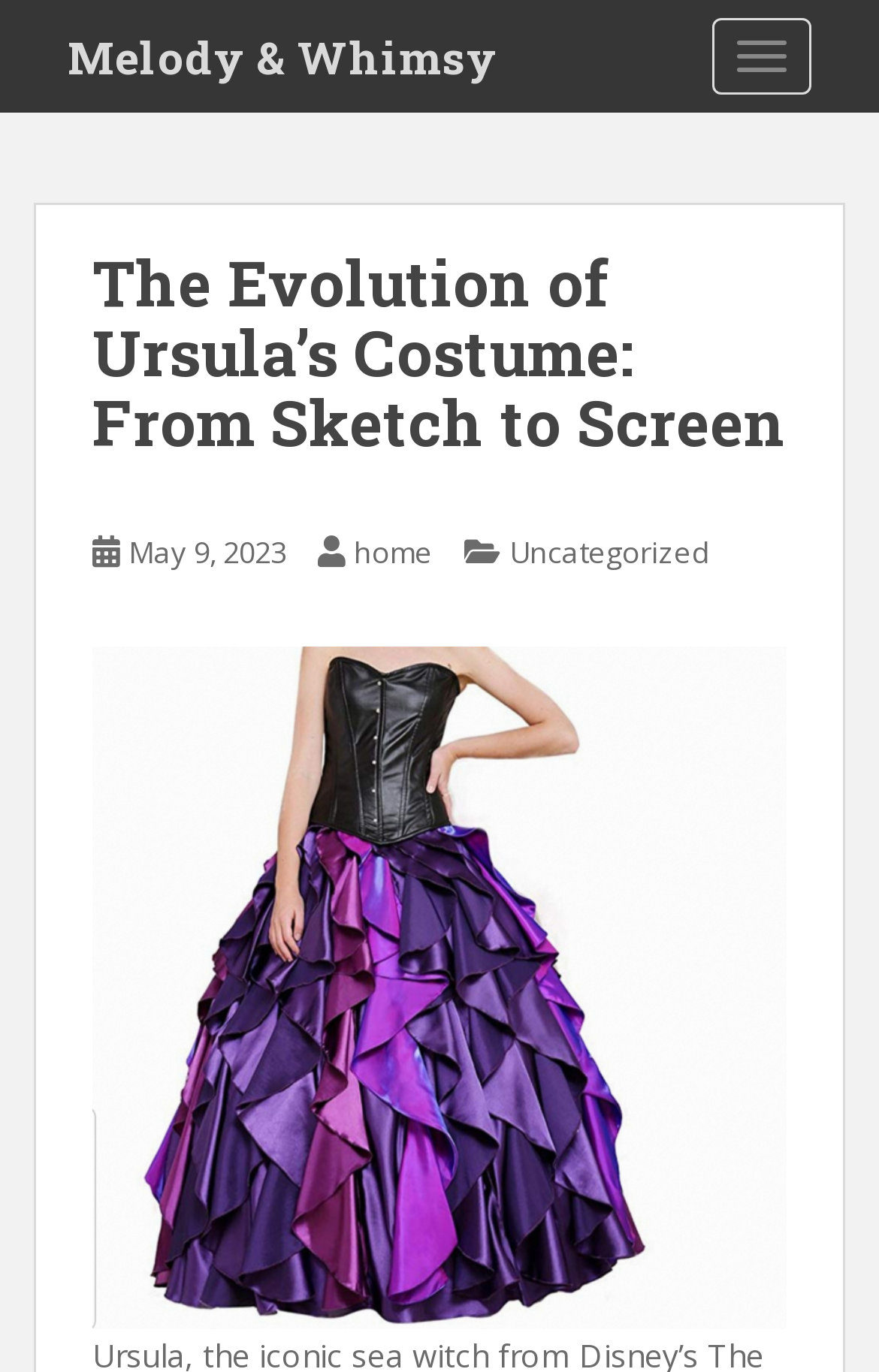Provide the bounding box coordinates for the UI element described in this sentence: "May 9, 2023May 9, 2023". The coordinates should be four float values between 0 and 1, i.e., [left, top, right, bottom].

[0.146, 0.388, 0.326, 0.418]